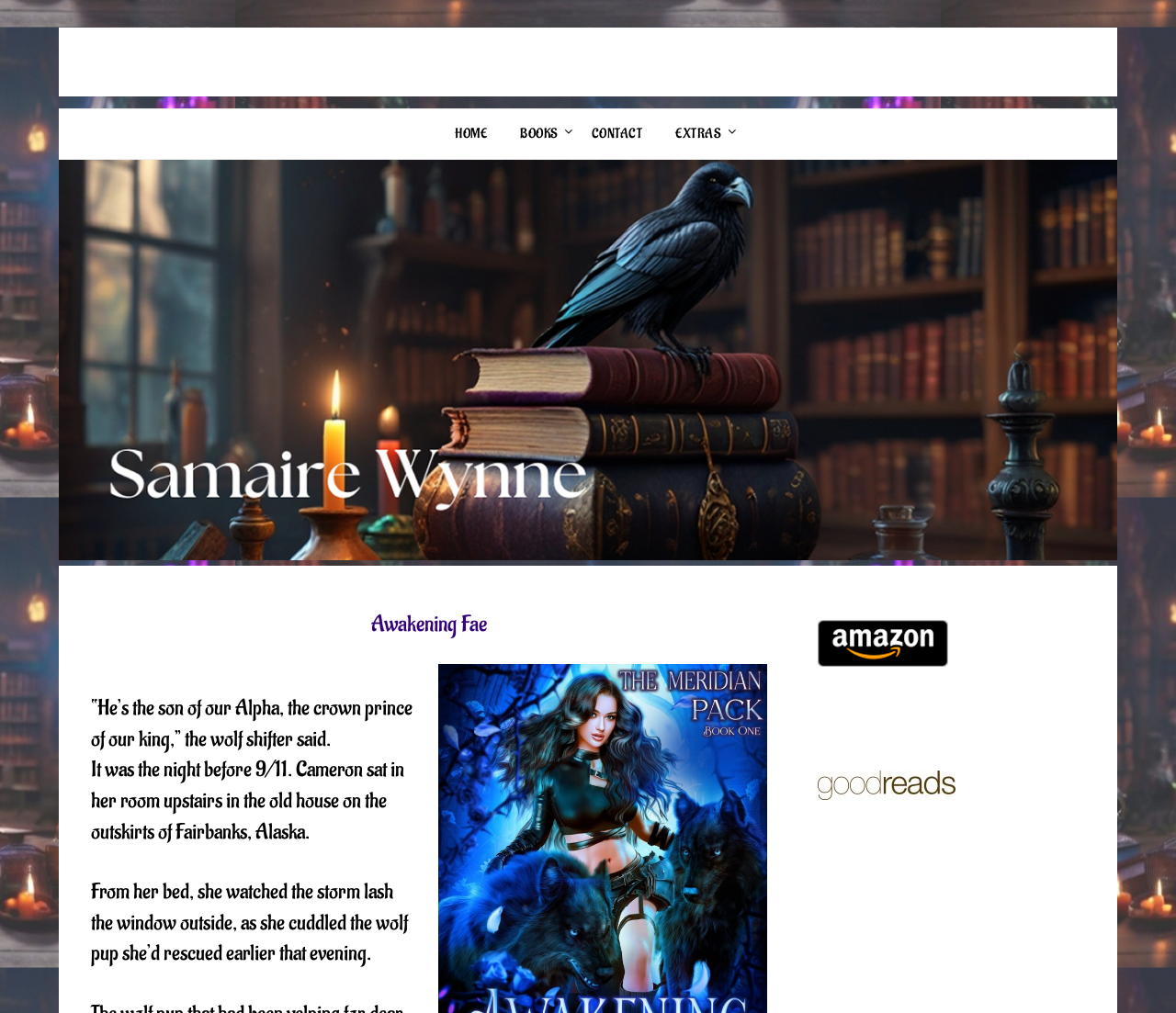What is the event mentioned in the text?
Please elaborate on the answer to the question with detailed information.

The event mentioned in the text is 9/11, which is mentioned in the sentence 'It was the night before 9/11.' located in the heading element.